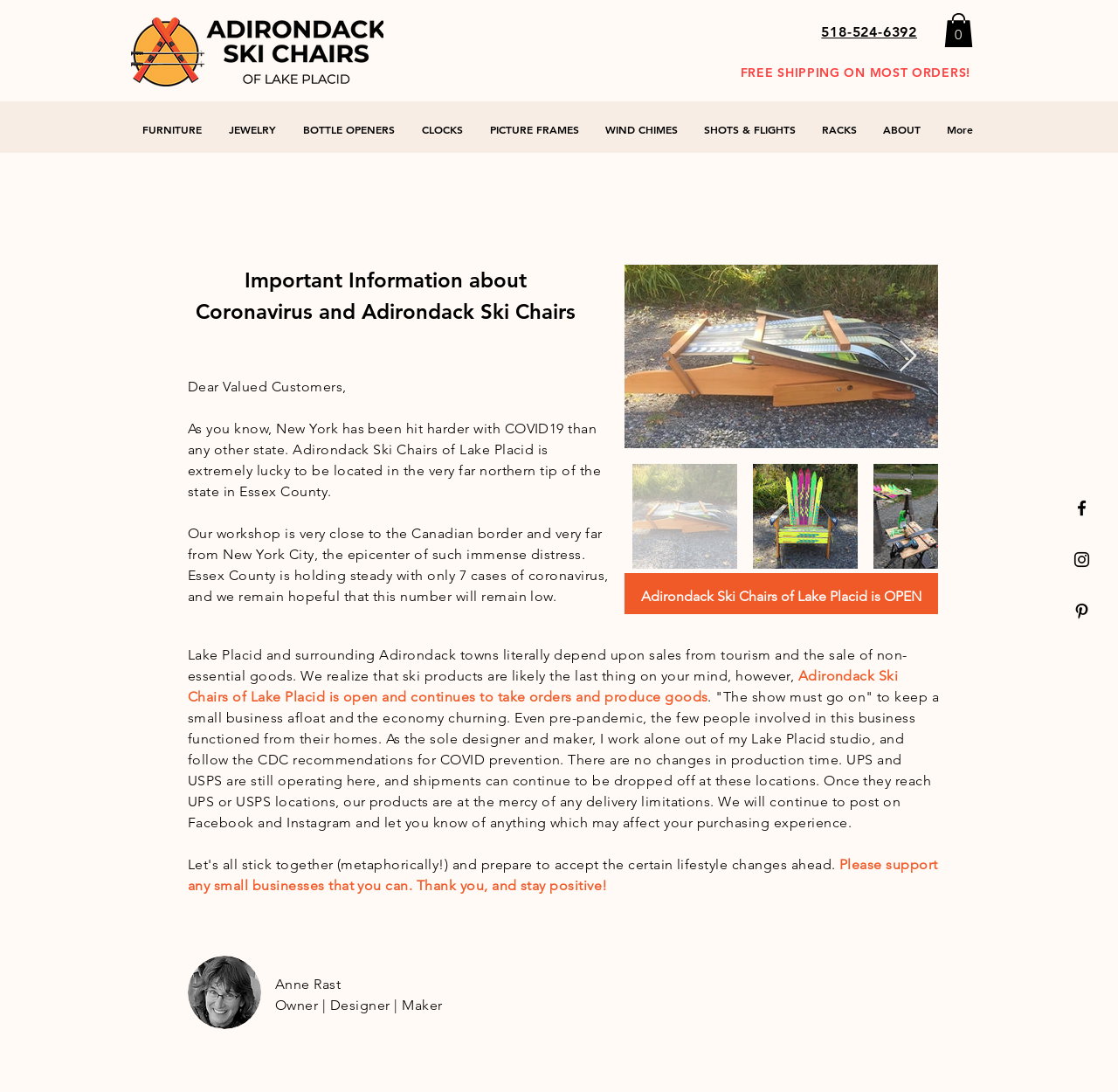What is the current status of Adirondack Ski Chairs of Lake Placid?
Refer to the screenshot and answer in one word or phrase.

OPEN